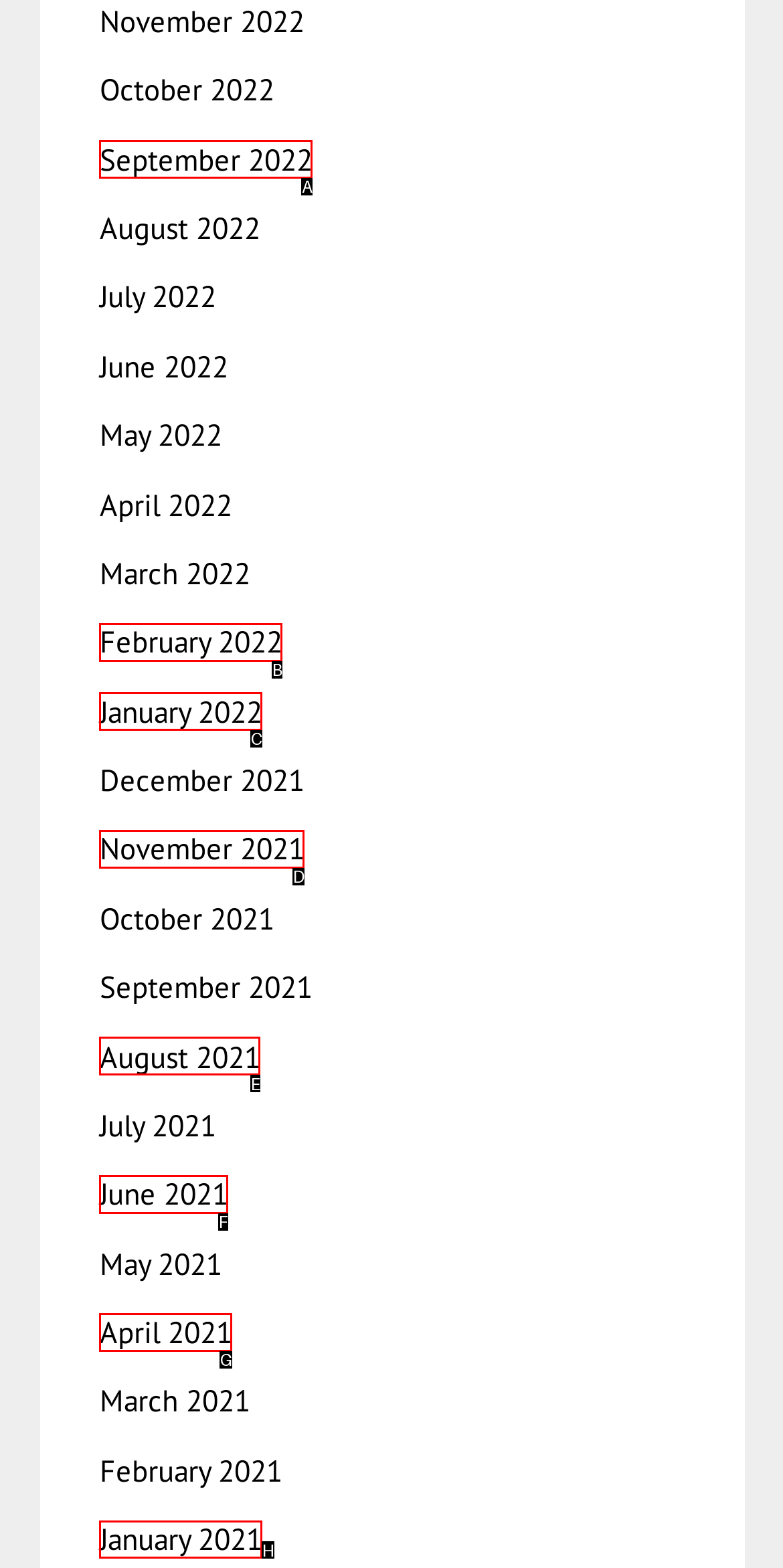Determine which letter corresponds to the UI element to click for this task: View January 2021
Respond with the letter from the available options.

H